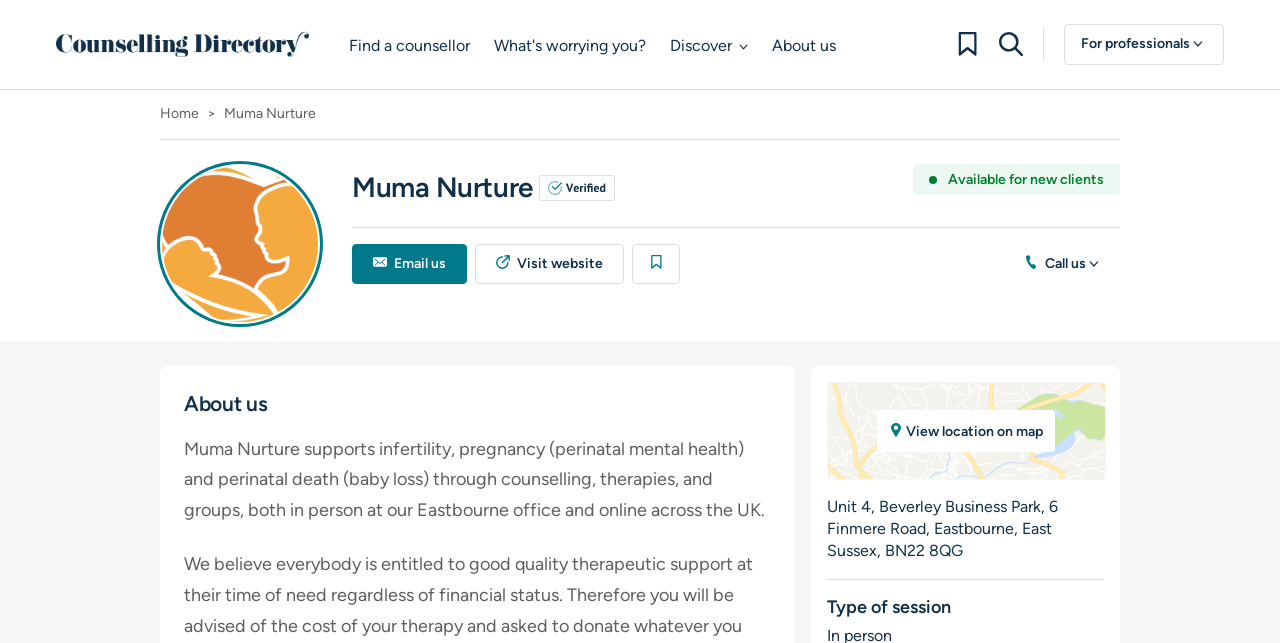Determine the bounding box coordinates of the clickable area required to perform the following instruction: "Visit website". The coordinates should be represented as four float numbers between 0 and 1: [left, top, right, bottom].

[0.371, 0.379, 0.488, 0.442]